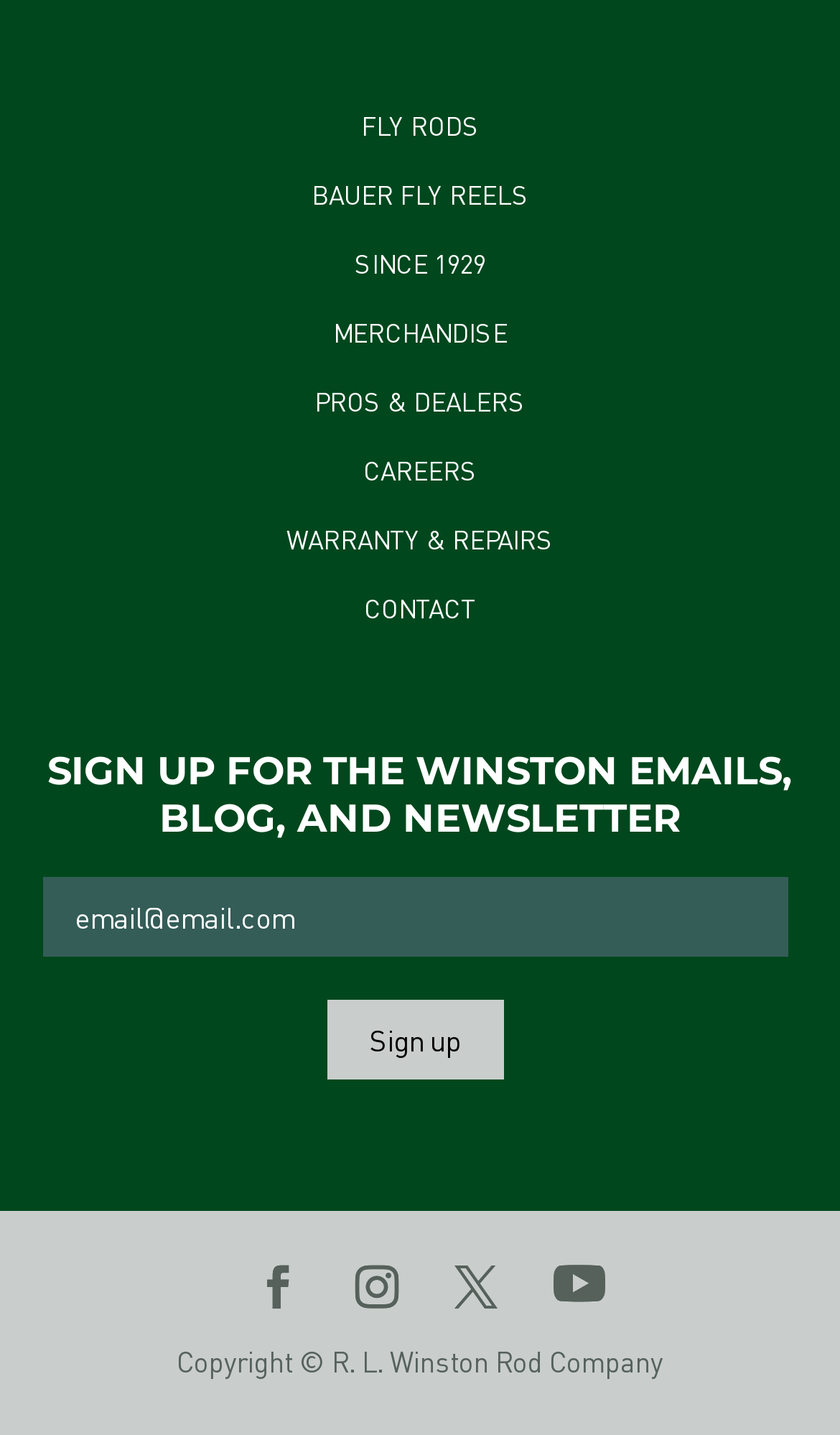Refer to the image and provide an in-depth answer to the question: 
What is the company's name?

The company's name is mentioned in the copyright statement at the bottom of the page, which reads 'Copyright © R. L. Winston Rod Company'.